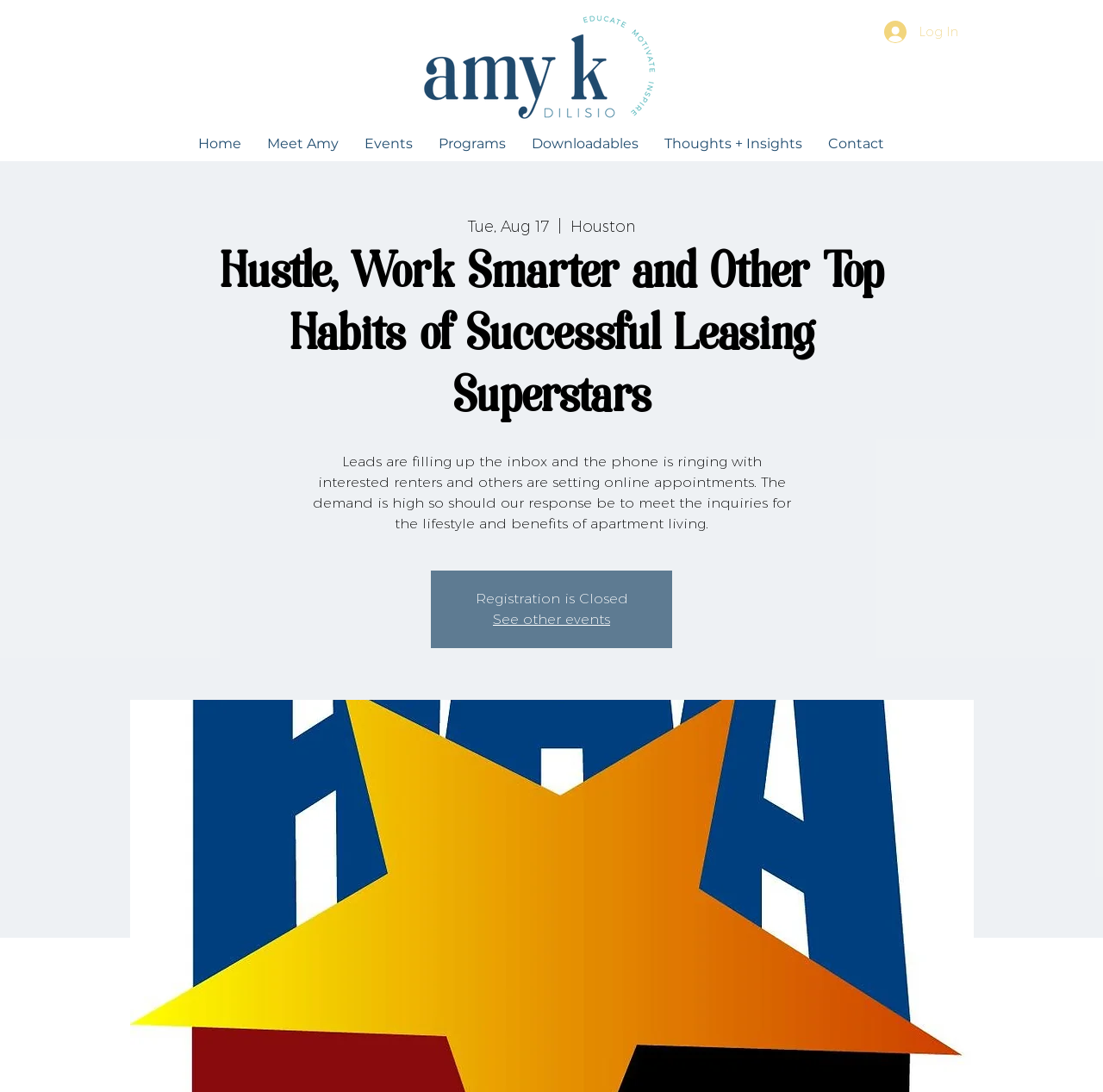Locate the bounding box coordinates of the clickable region necessary to complete the following instruction: "Click on the 'Log In' button". Provide the coordinates in the format of four float numbers between 0 and 1, i.e., [left, top, right, bottom].

[0.791, 0.014, 0.88, 0.044]